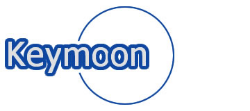What type of products or services is Keymoon likely associated with?
Provide a detailed and extensive answer to the question.

The caption infers that Keymoon is associated with services or products related to keys and locks, particularly in the context of caravans and motorhomes, based on the accompanying webpage content.